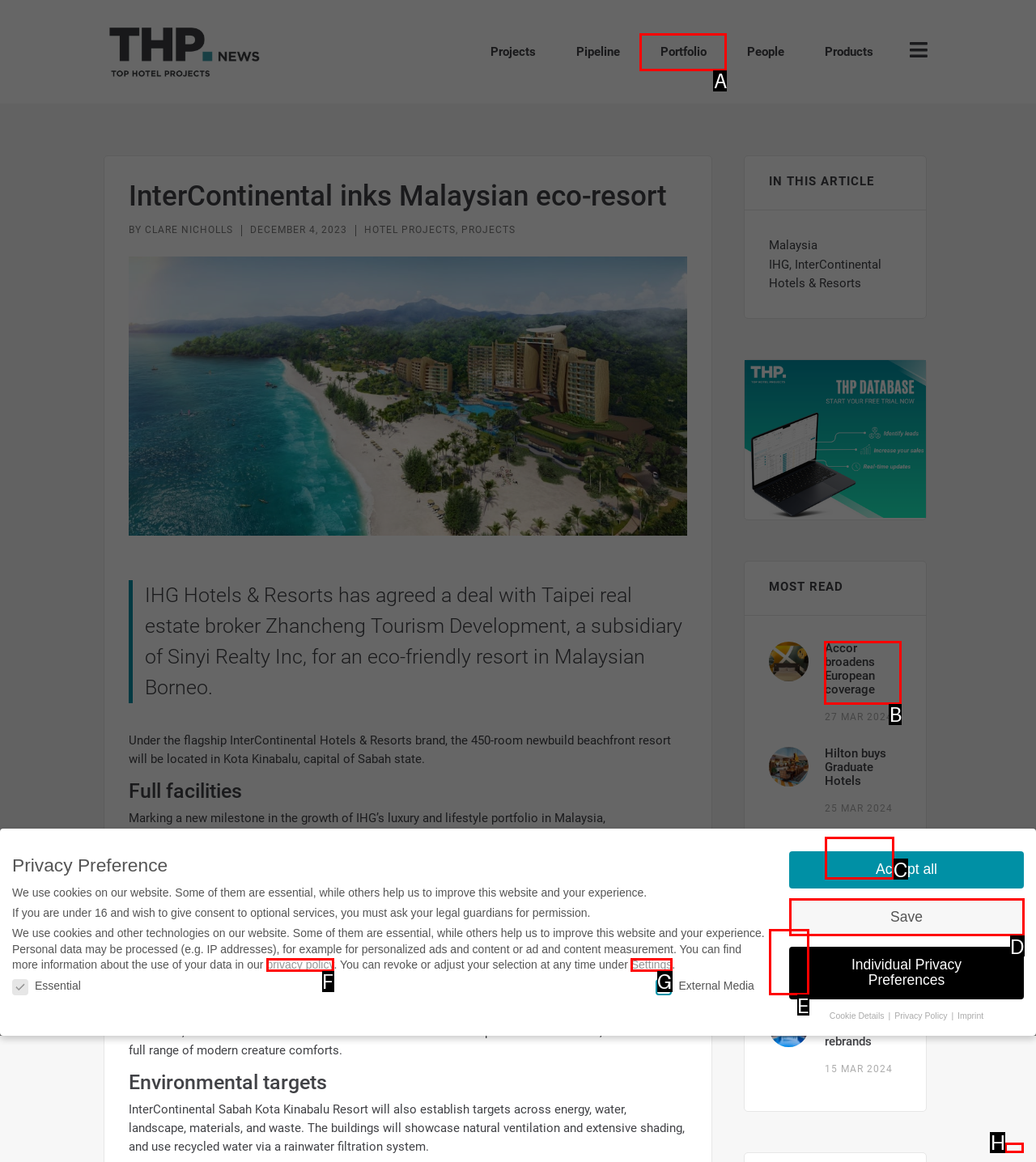Select the appropriate letter to fulfill the given instruction: Read the article 'Accor broadens European coverage'
Provide the letter of the correct option directly.

B